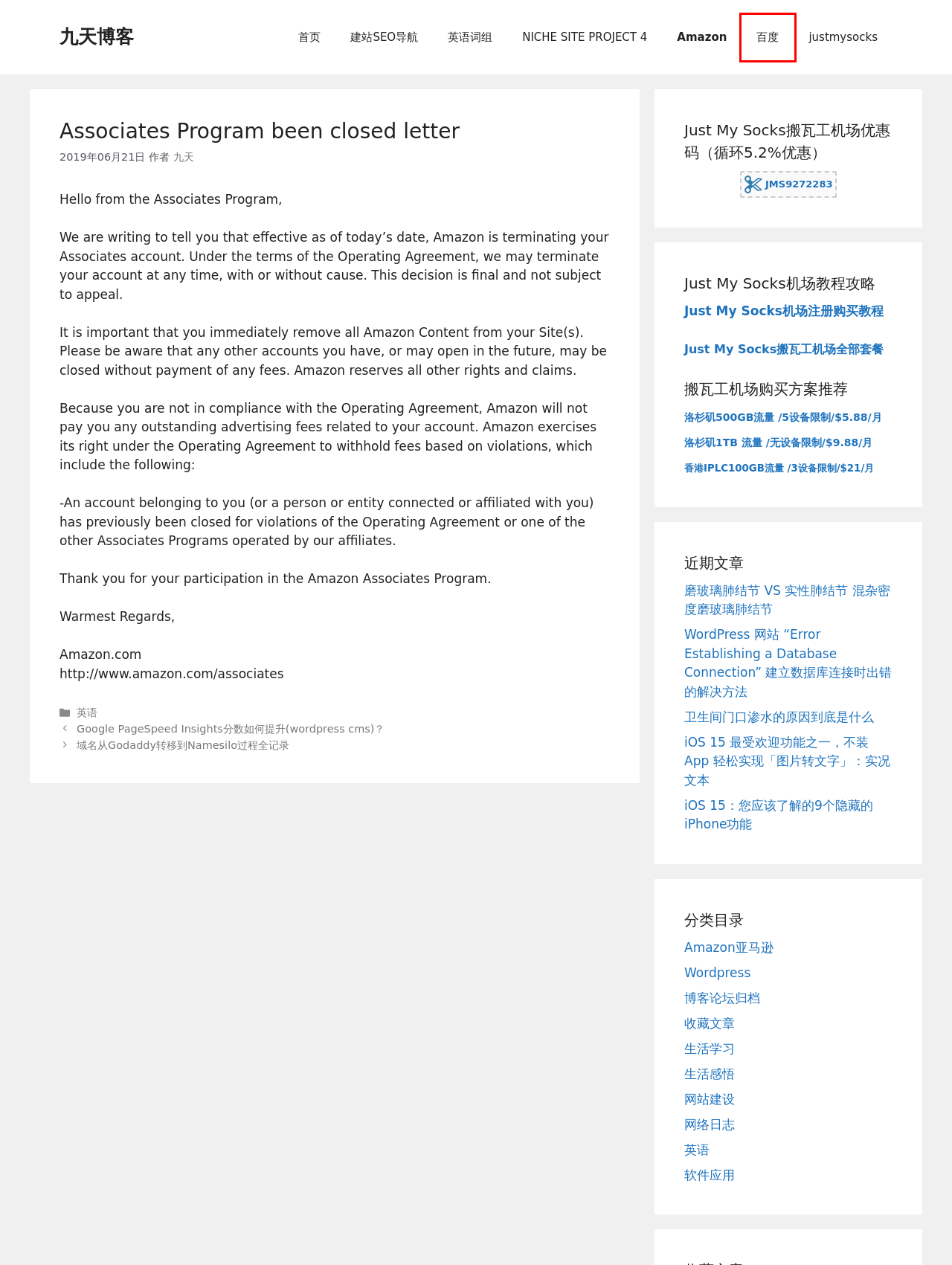A screenshot of a webpage is given with a red bounding box around a UI element. Choose the description that best matches the new webpage shown after clicking the element within the red bounding box. Here are the candidates:
A. Amazon亚马逊 归档 | 九天博客
B. justmysocks | 九天博客
C. 百度 | 九天博客
D. 卫生间门口渗水的原因到底是什么 | 九天博客
E. iOS 15 最受欢迎功能之一，不装 App 轻松实现「图片转文字」：实况文本 | 九天博客
F. Just My Socks搬瓦工机场套餐整理，流量、带宽、设备限制、价格 | 九天博客
G. Google PageSpeed Insights分数如何提升(wordpress cms)？ | 九天博客
H. 九天博客-英文seo,英文网赚,网络记事本

C